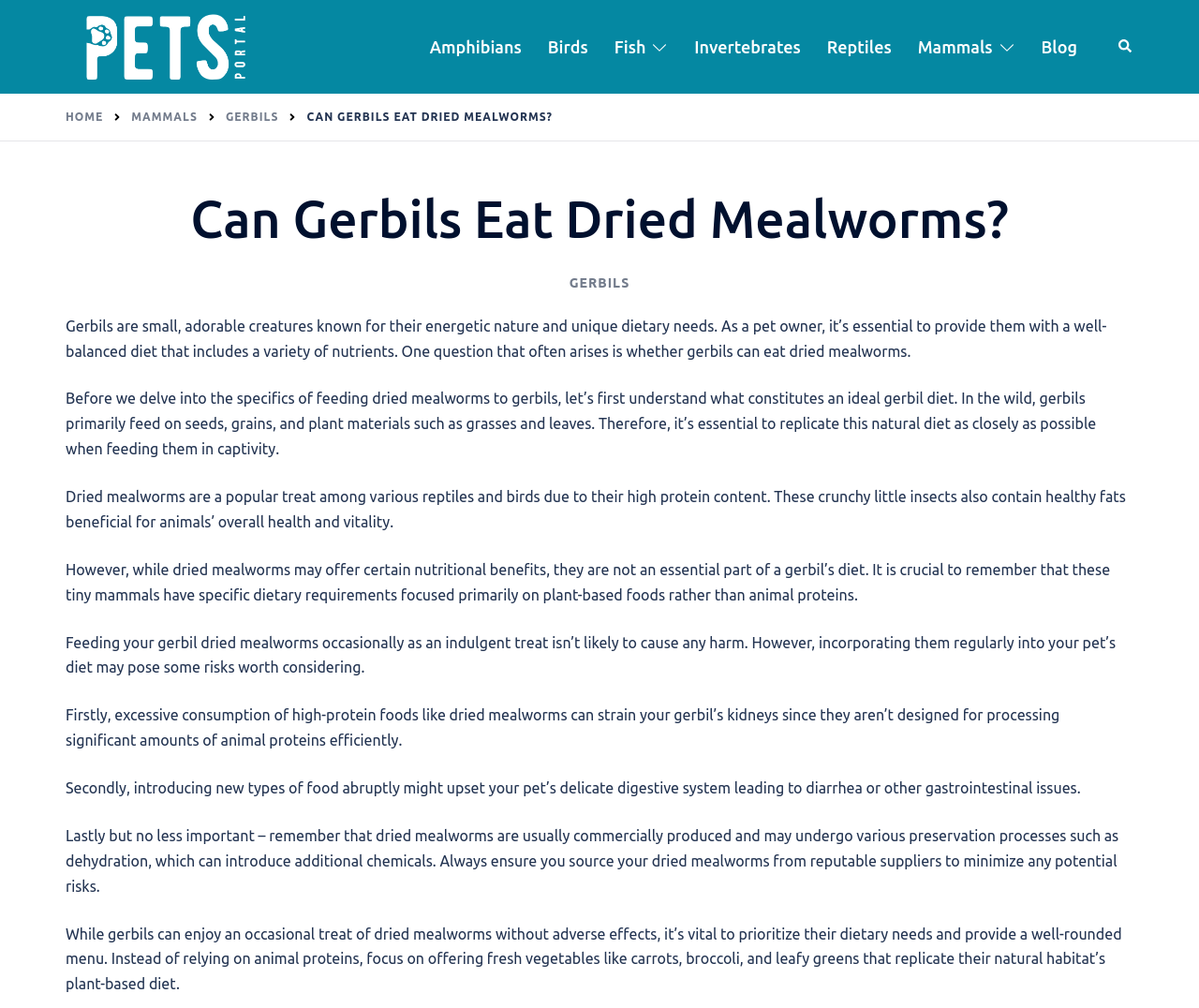Identify the bounding box coordinates of the part that should be clicked to carry out this instruction: "Go to the 'Mammals' page".

[0.765, 0.032, 0.828, 0.061]